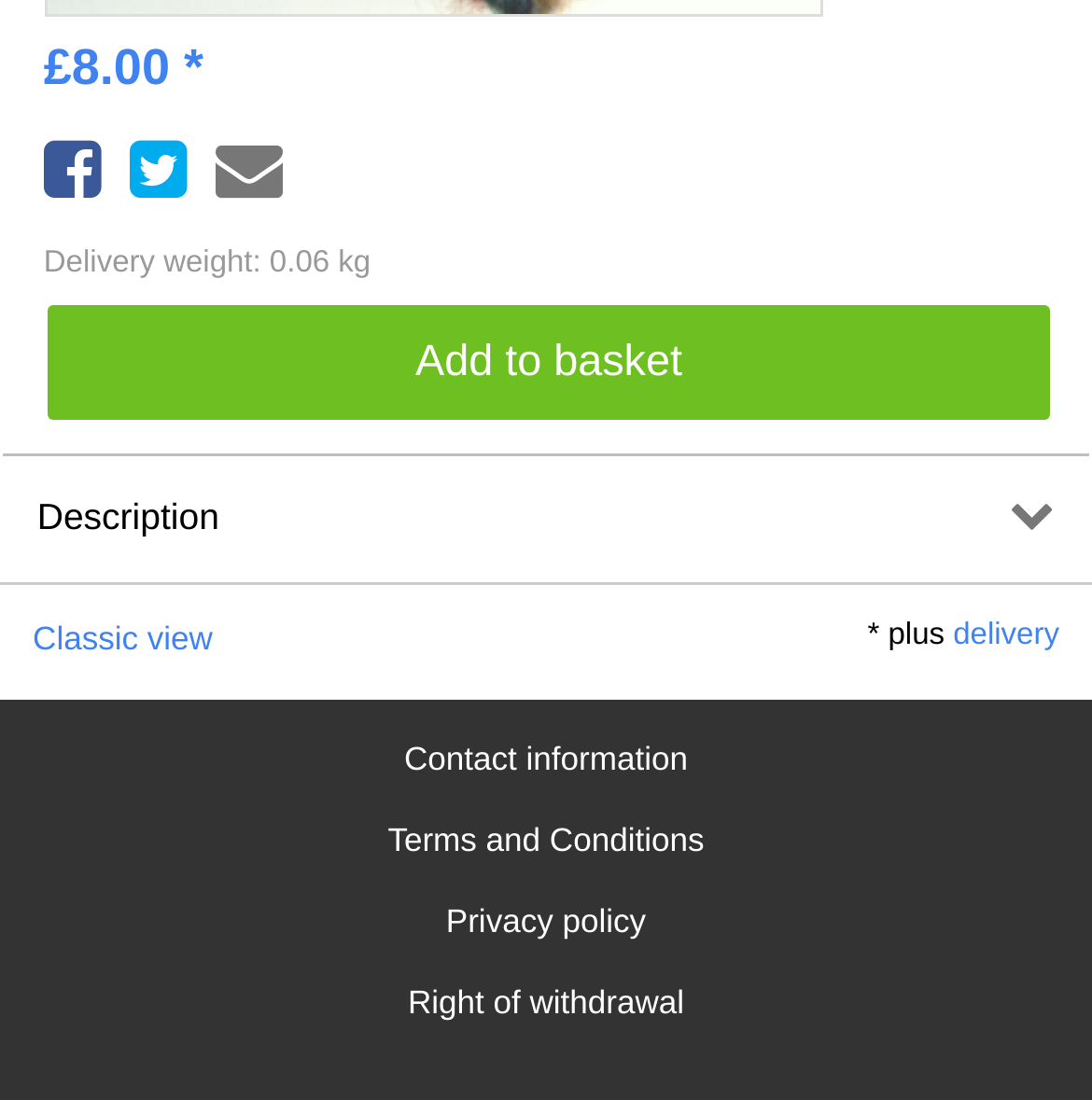Given the element description, predict the bounding box coordinates in the format (top-left x, top-left y, bottom-right x, bottom-right y). Make sure all values are between 0 and 1. Here is the element description: Care information

None